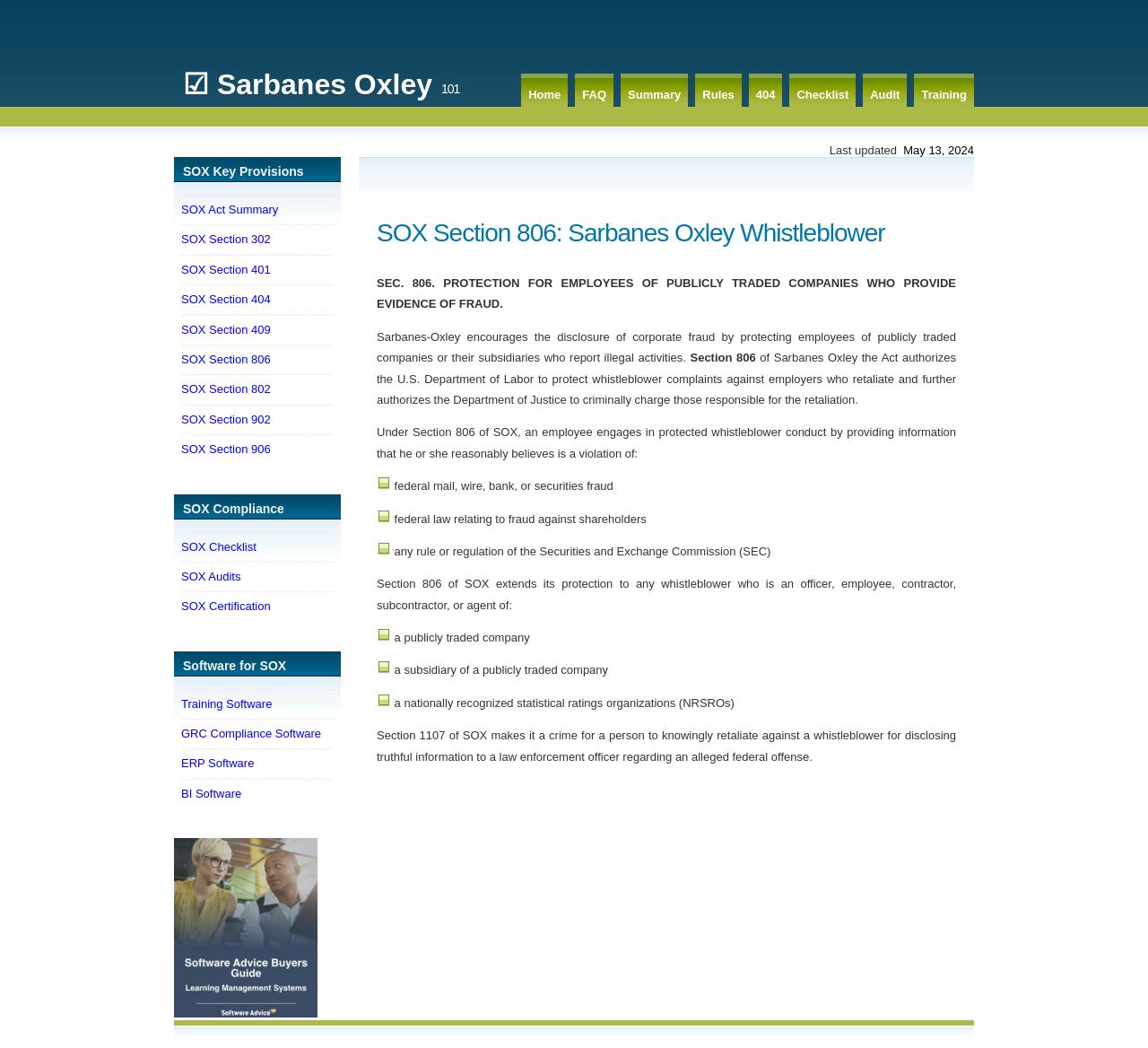Please identify the bounding box coordinates of the clickable region that I should interact with to perform the following instruction: "Click on the 'Training Software' link". The coordinates should be expressed as four float numbers between 0 and 1, i.e., [left, top, right, bottom].

[0.158, 0.665, 0.237, 0.678]